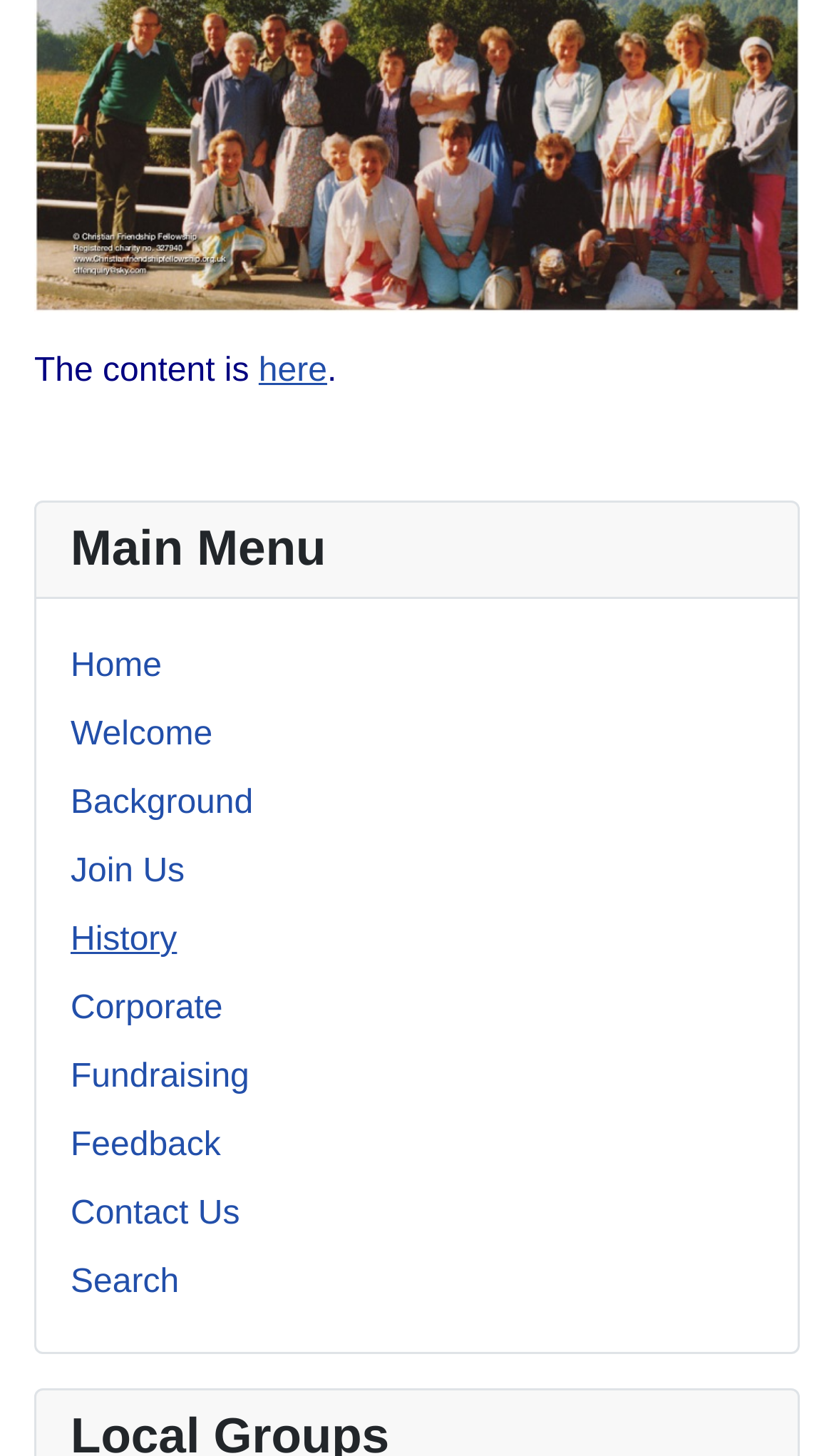What is the horizontal position of the 'Search' link?
Refer to the image and provide a concise answer in one word or phrase.

Left-aligned